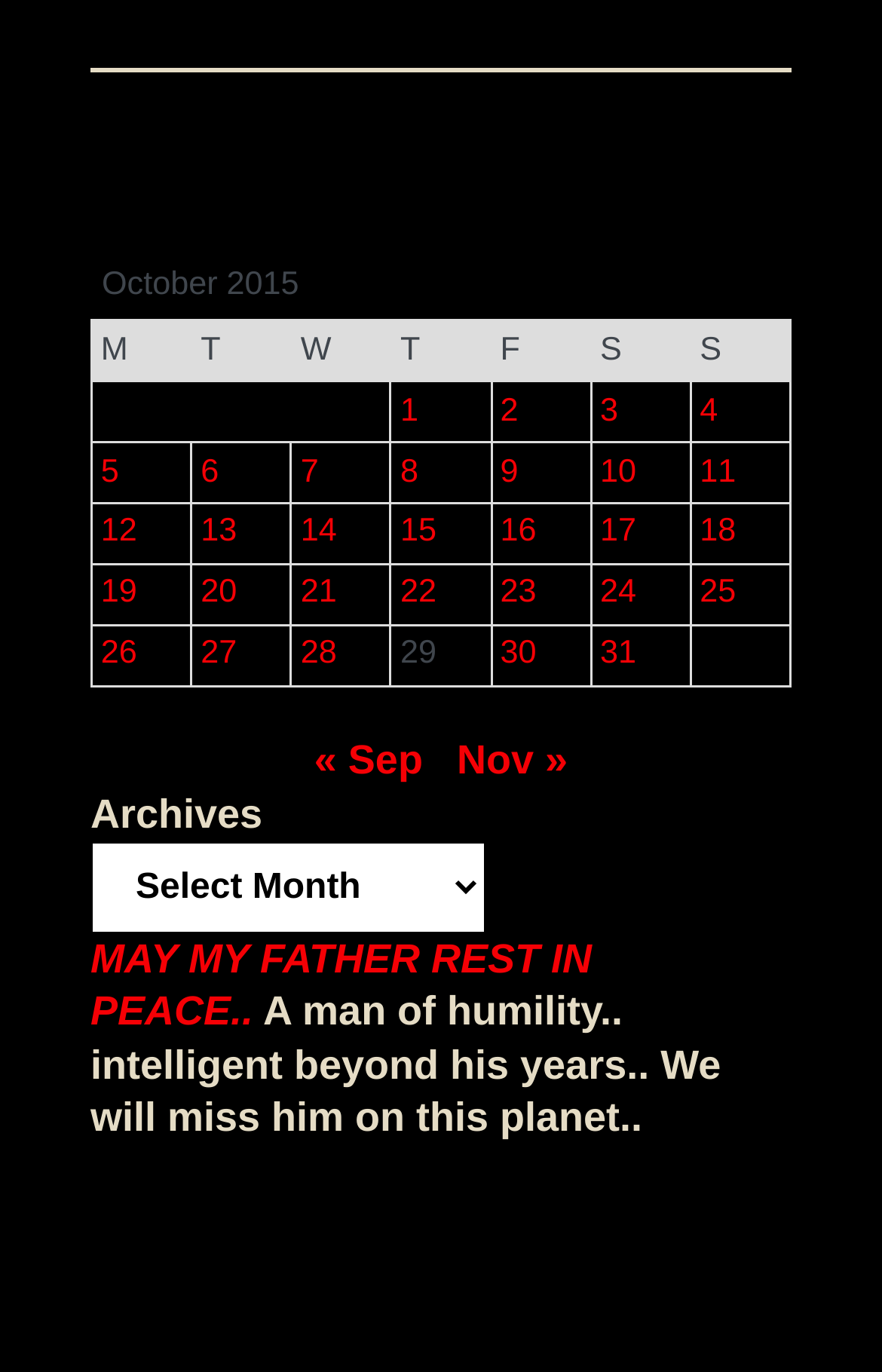What type of event is described in the fourth article?
Provide a one-word or short-phrase answer based on the image.

Weather event